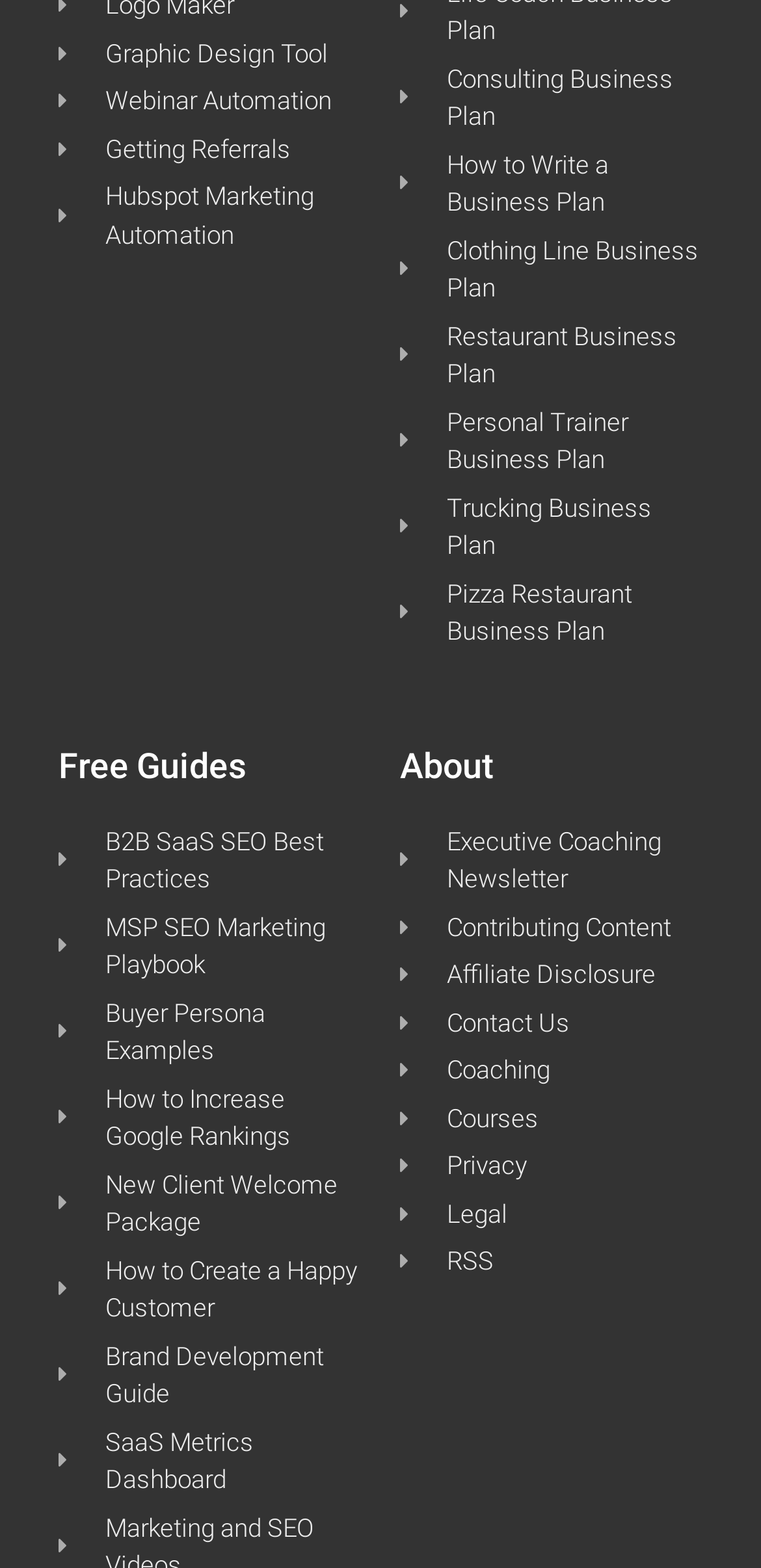What is the last link on the right side?
Use the image to answer the question with a single word or phrase.

RSS